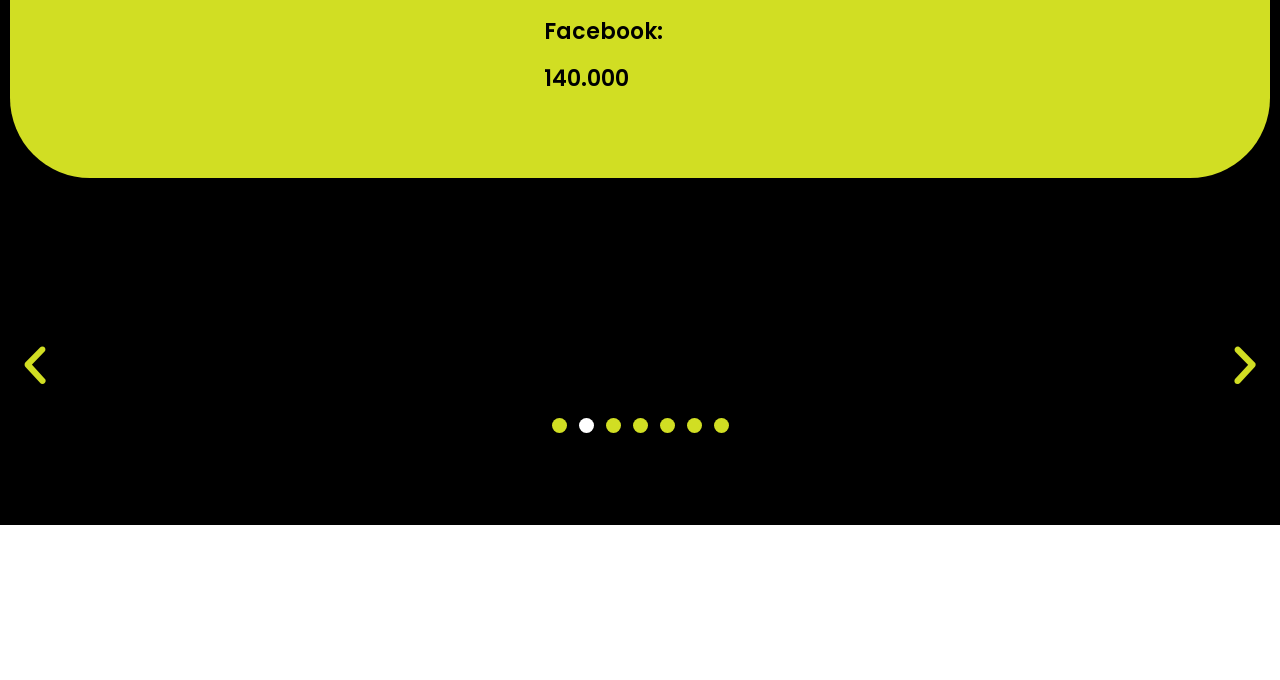How can you go to a specific slide?
Can you give a detailed and elaborate answer to the question?

There are 7 'Go to slide' buttons, each labeled with a number from 1 to 7. By clicking on one of these buttons, the user can directly navigate to the corresponding slide in the carousel.